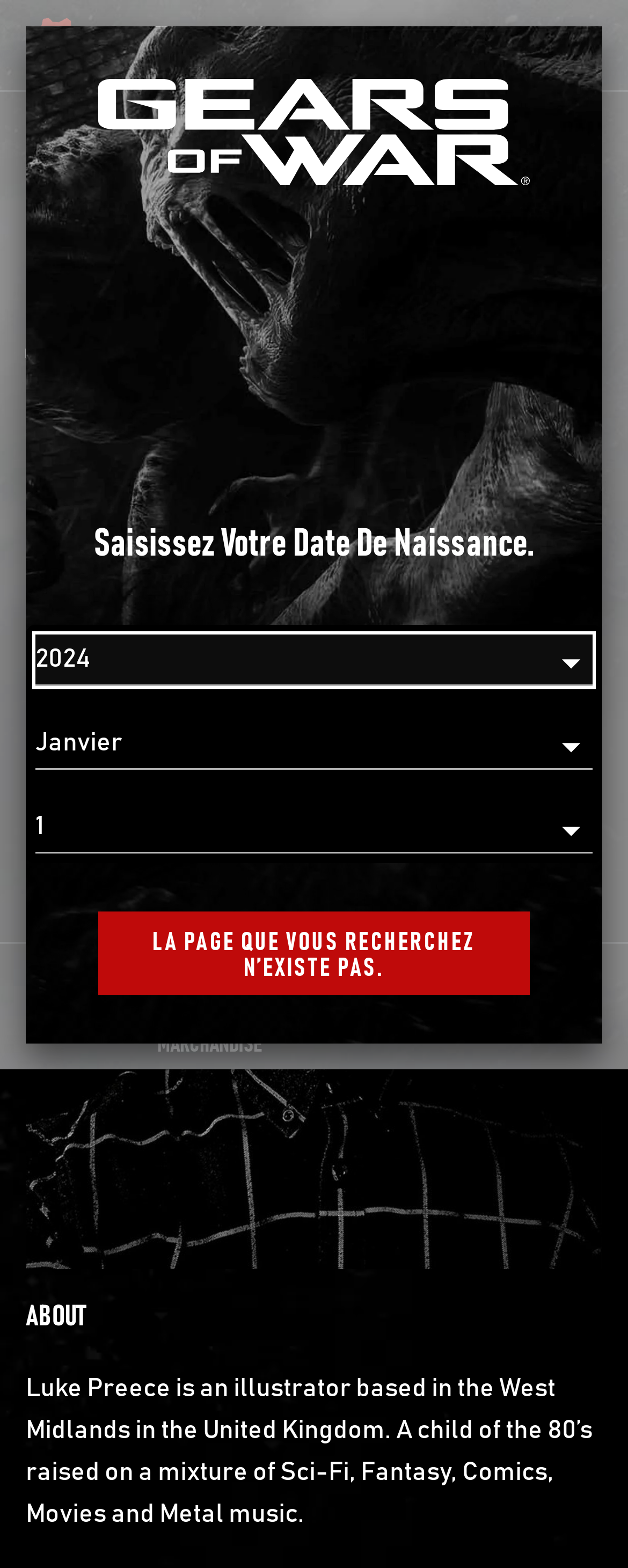Identify the bounding box coordinates of the area that should be clicked in order to complete the given instruction: "Select a year". The bounding box coordinates should be four float numbers between 0 and 1, i.e., [left, top, right, bottom].

[0.056, 0.405, 0.944, 0.438]